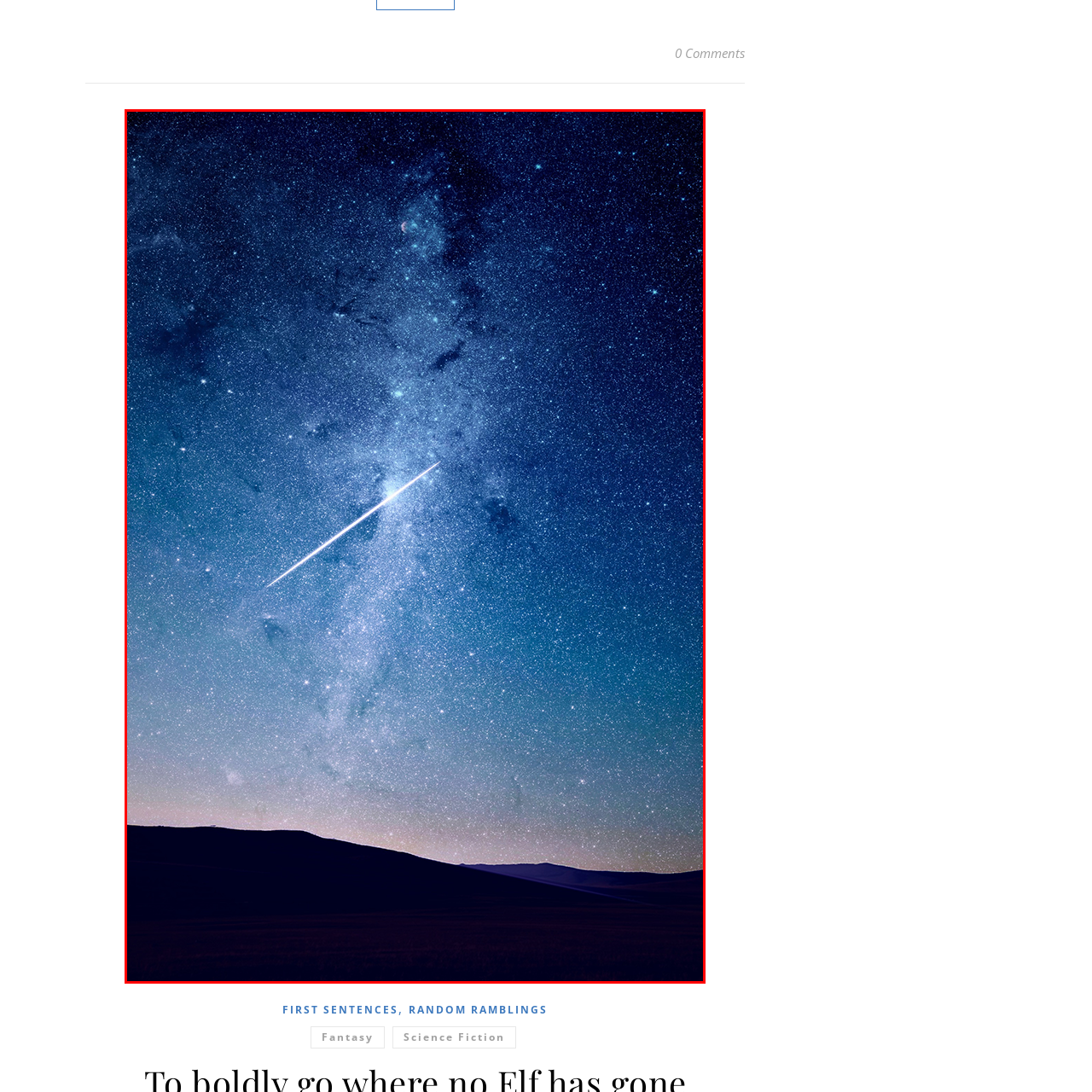Look at the area highlighted in the red box, What is streaking diagonally across the sky? Please provide an answer in a single word or phrase.

A meteor